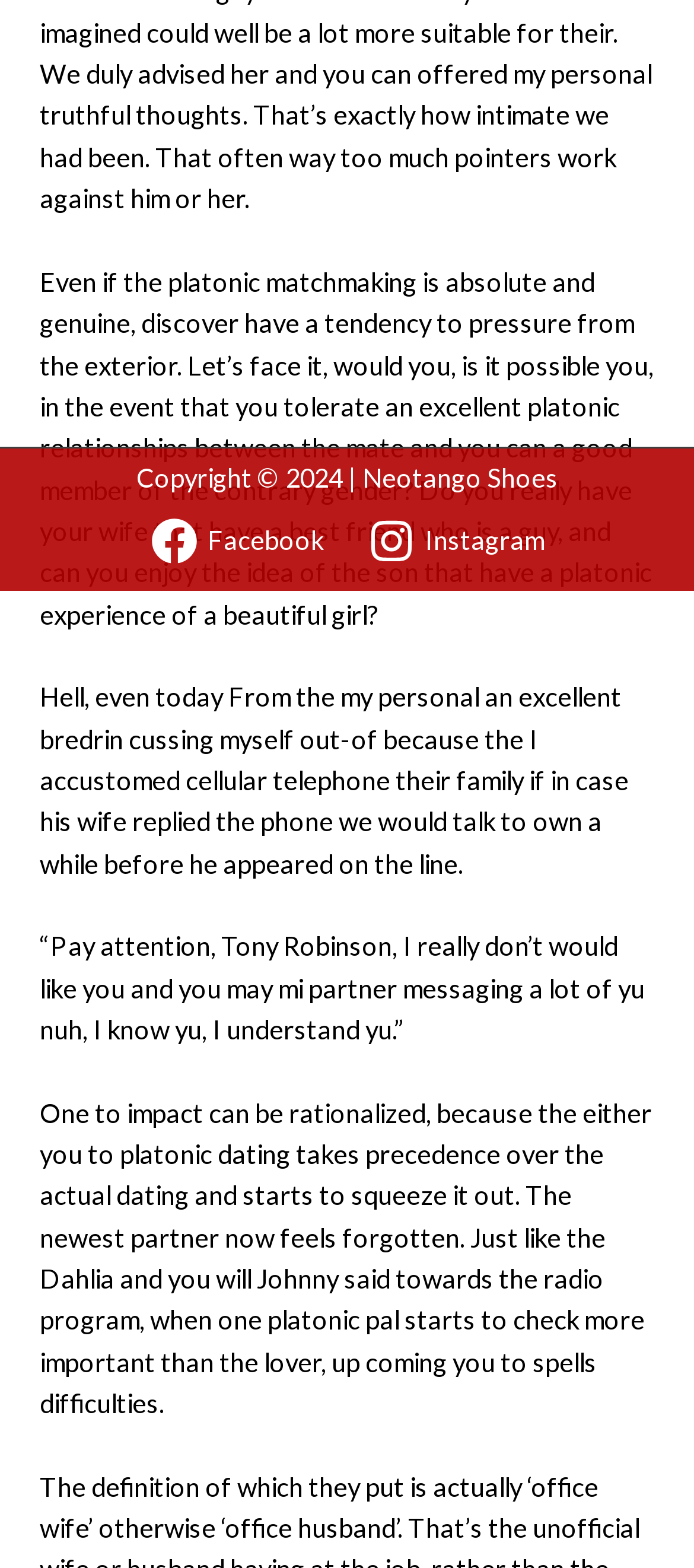Identify the bounding box of the UI element that matches this description: "Facebook".

[0.217, 0.33, 0.465, 0.36]